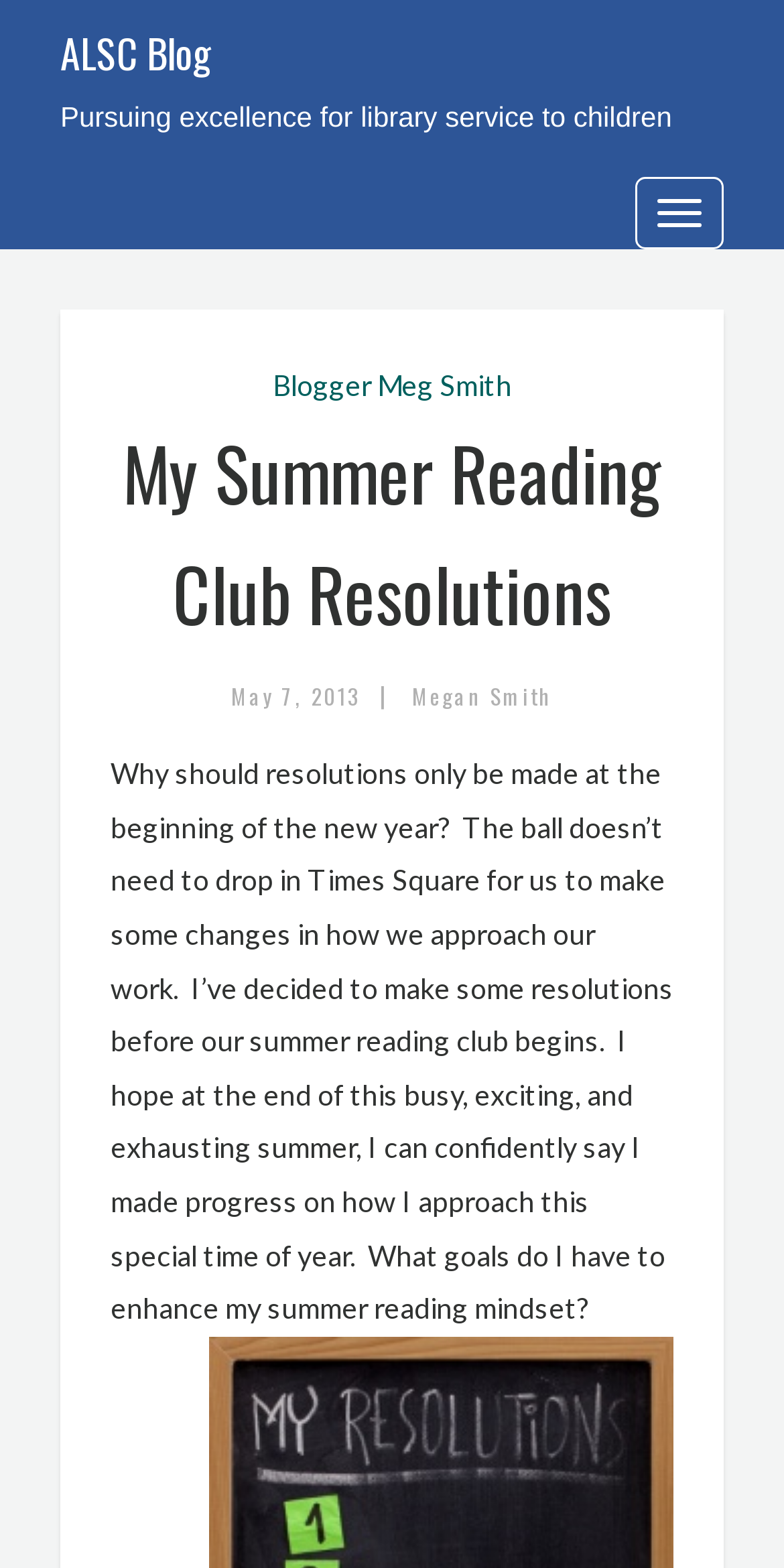Give a detailed account of the webpage's layout and content.

The webpage is about the author's summer reading club resolutions. At the top left of the page, there is a link to "ALSC Blog" and a static text that reads "Pursuing excellence for library service to children". On the top right, there is a button to toggle navigation, which is currently expanded. 

Below the navigation button, there is a header section that contains a link to the author's name, "Blogger Meg Smith", and two headings. The first heading is the title of the blog post, "My Summer Reading Club Resolutions", and the second heading shows the date and author of the post, "May 7, 2013 | Megan Smith". The date "May 7, 2013" is also a link.

The main content of the page is a paragraph of text that discusses the idea of making resolutions not just at the beginning of the year, but also at other times, such as before the summer reading club begins. The author shares their goals to enhance their summer reading mindset and hopes to make progress on these goals by the end of the summer.